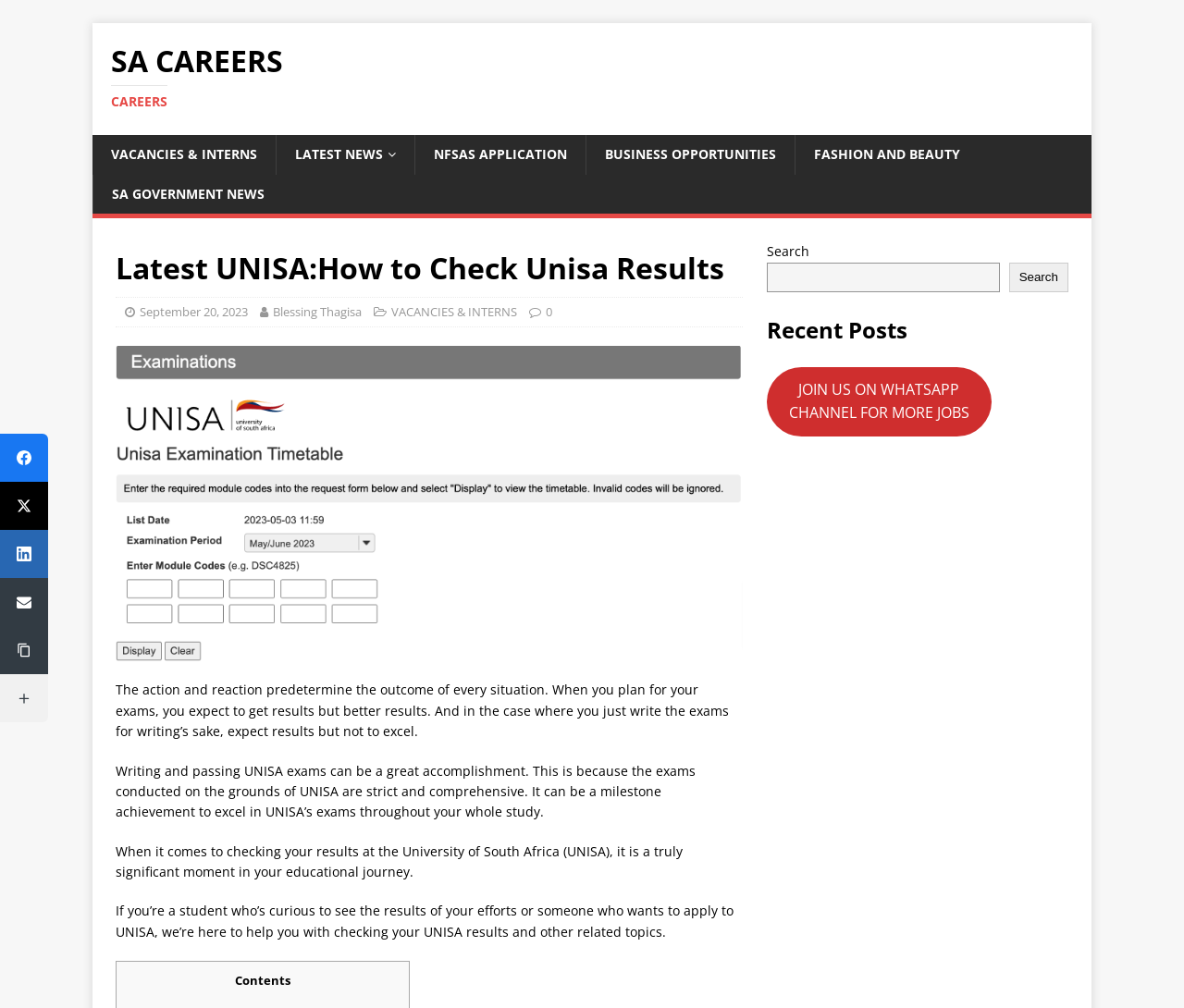What is the purpose of the search box?
Give a one-word or short-phrase answer derived from the screenshot.

To search the website